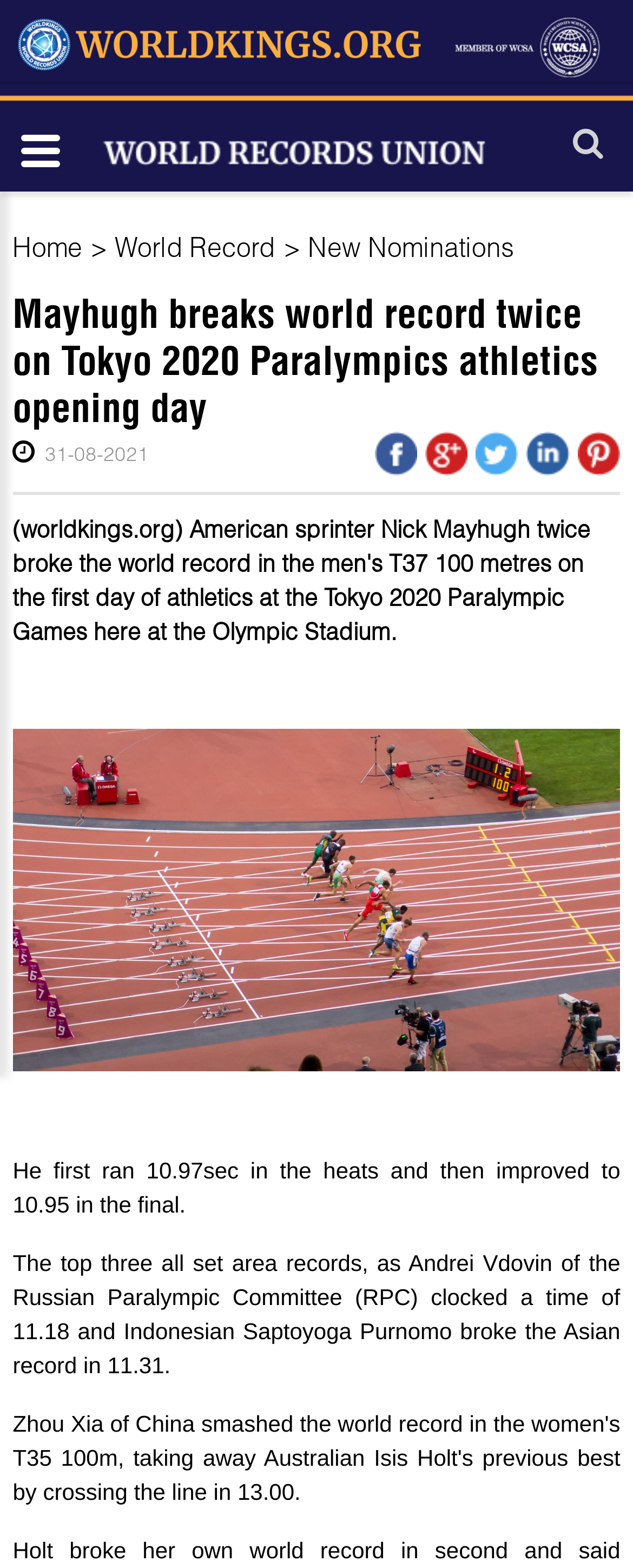Bounding box coordinates should be provided in the format (top-left x, top-left y, bottom-right x, bottom-right y) with all values between 0 and 1. Identify the bounding box for this UI element: Home

[0.02, 0.147, 0.13, 0.167]